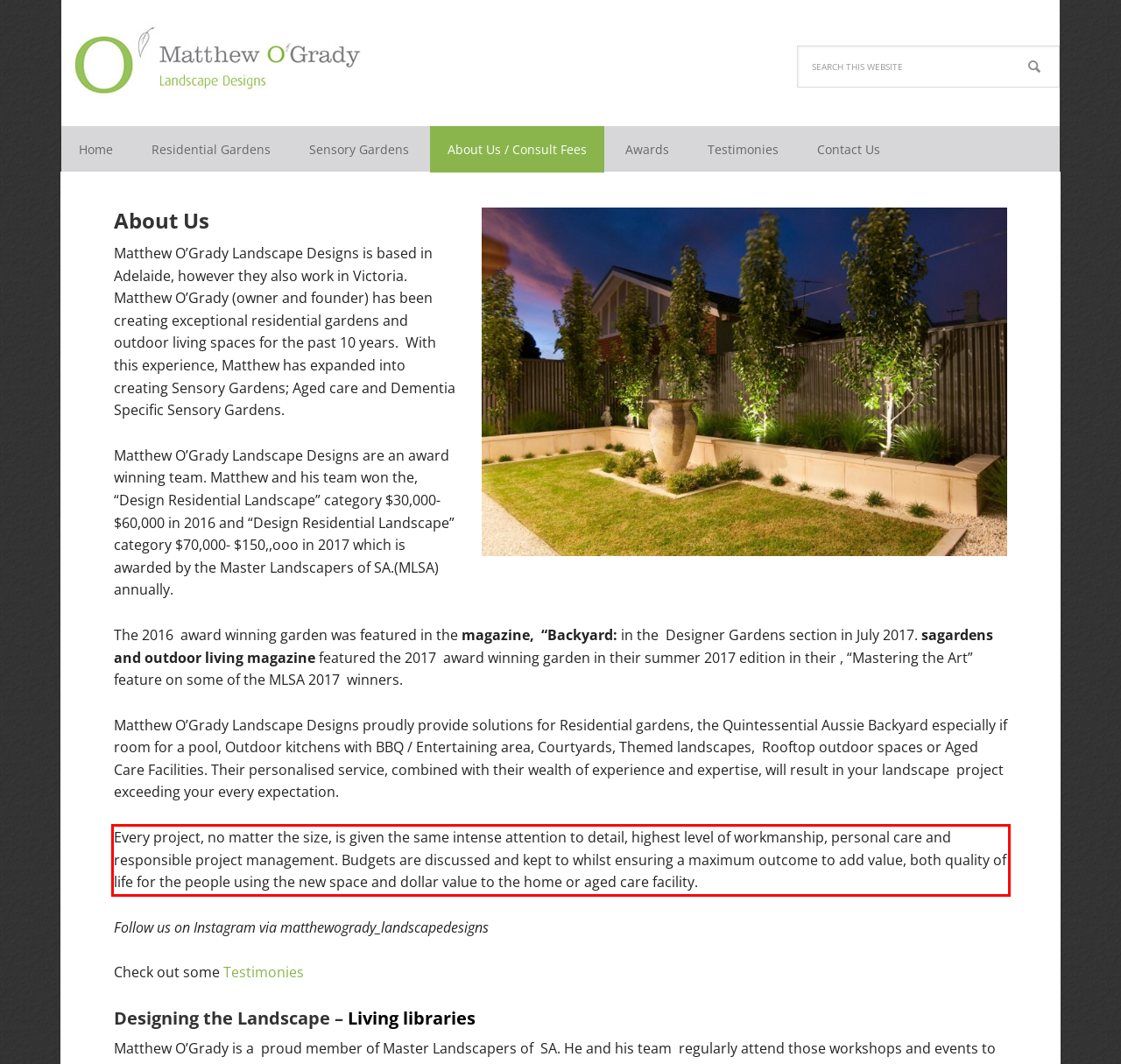There is a UI element on the webpage screenshot marked by a red bounding box. Extract and generate the text content from within this red box.

Every project, no matter the size, is given the same intense attention to detail, highest level of workmanship, personal care and responsible project management. Budgets are discussed and kept to whilst ensuring a maximum outcome to add value, both quality of life for the people using the new space and dollar value to the home or aged care facility.